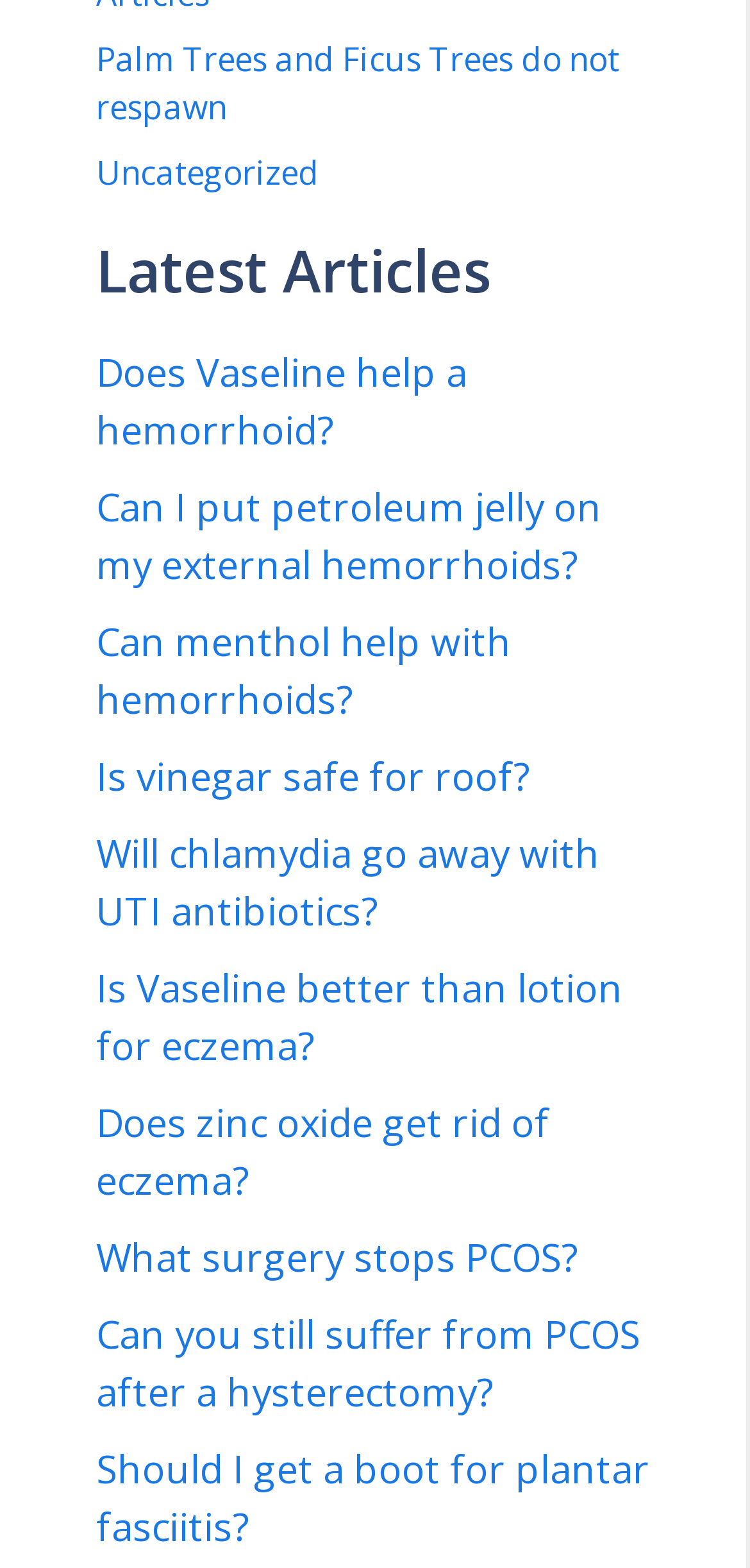Locate the bounding box coordinates of the element that needs to be clicked to carry out the instruction: "Get information on plantar fasciitis boots". The coordinates should be given as four float numbers ranging from 0 to 1, i.e., [left, top, right, bottom].

[0.128, 0.92, 0.867, 0.99]